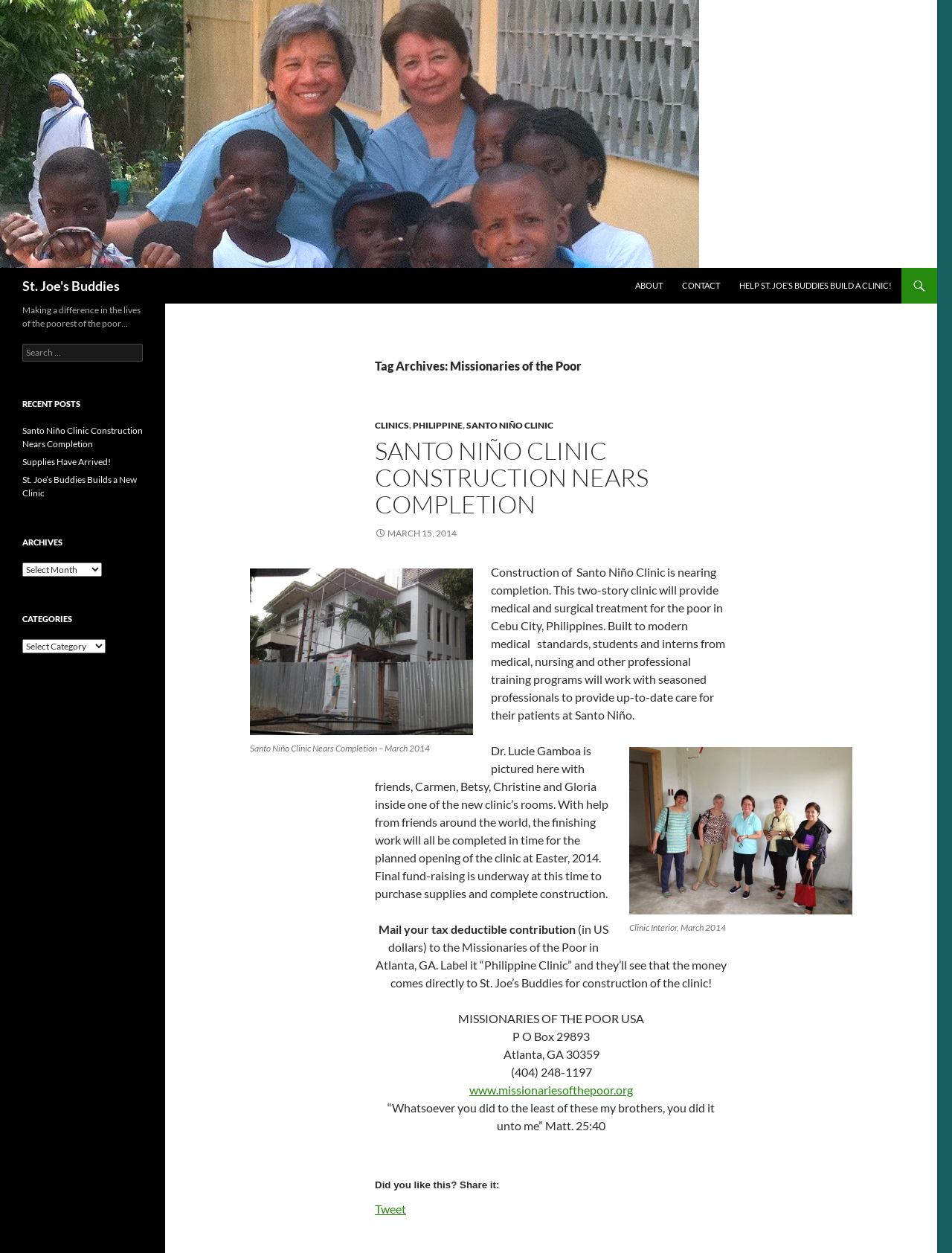Respond with a single word or phrase to the following question: What is the name of the clinic being constructed?

Santo Niño Clinic